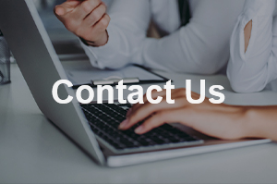What is the atmosphere conveyed in the image?
Make sure to answer the question with a detailed and comprehensive explanation.

The image showcases individuals engaged in conversation while using a laptop, which reflects a collaborative workspace, ideal for fostering communication in a business context, thereby conveying an approachable and professional atmosphere.